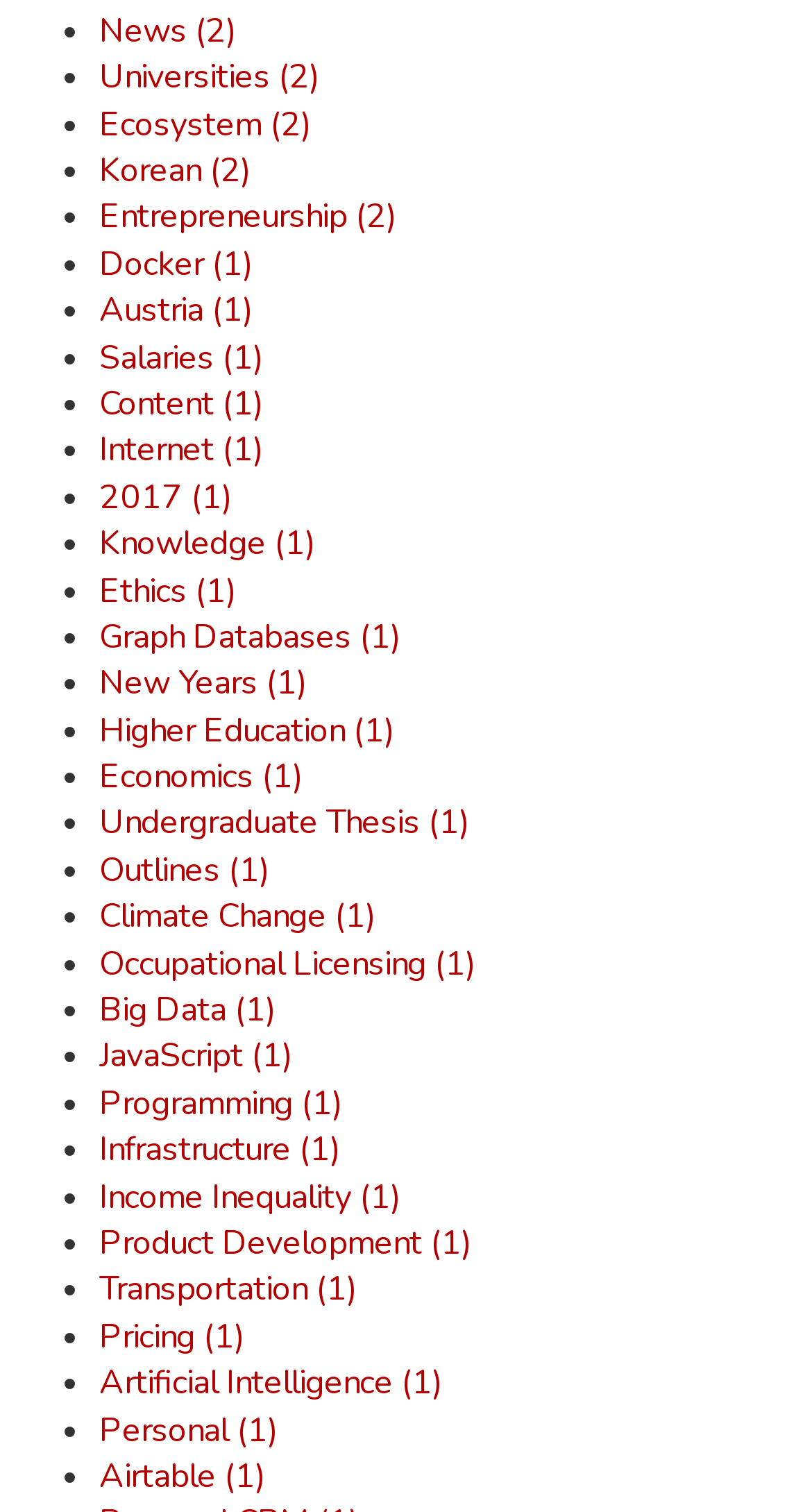Examine the screenshot and answer the question in as much detail as possible: What is the first link on the webpage?

The first link on the webpage is 'News' because it is the first link in the list of links, and it has a list marker '•' preceding it, indicating that it is the first item in the list.